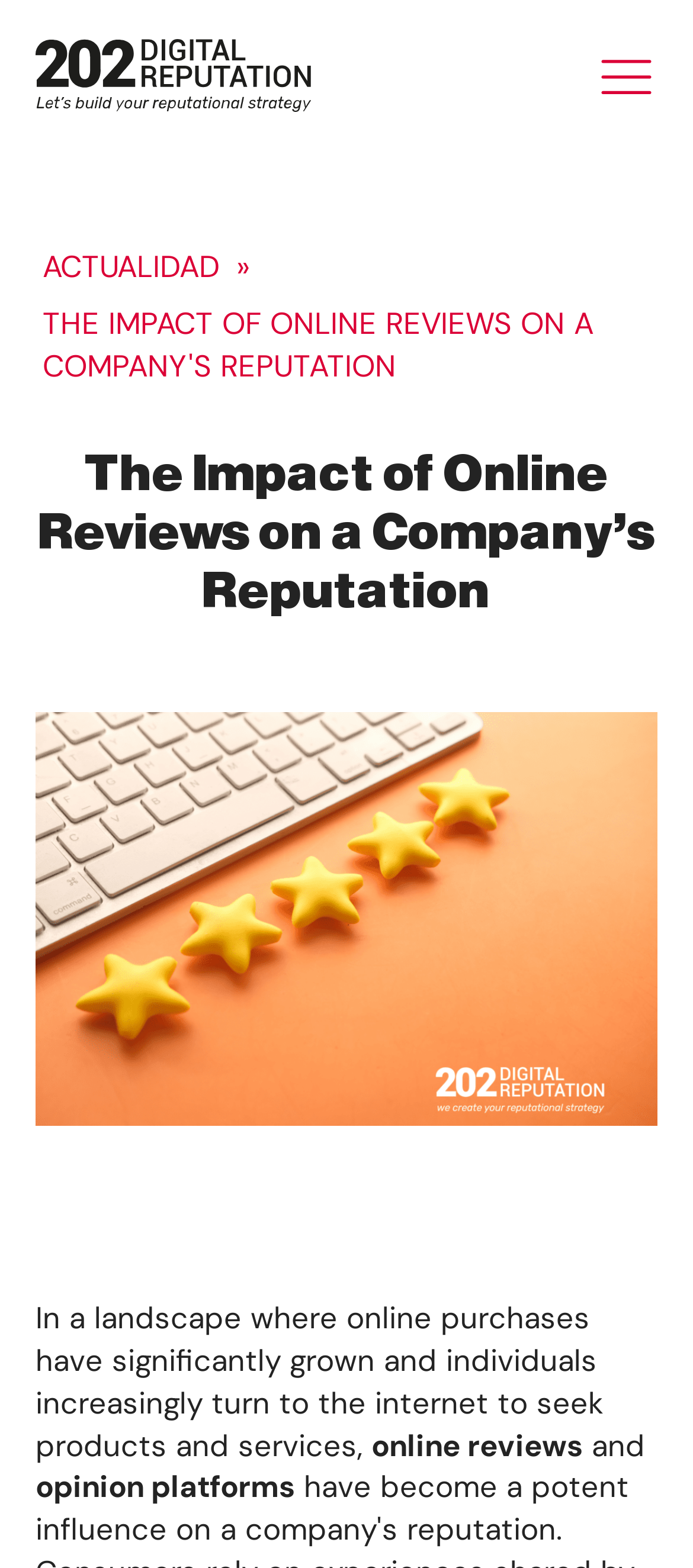Please reply with a single word or brief phrase to the question: 
What is the navigation menu item?

ACTUALIDAD